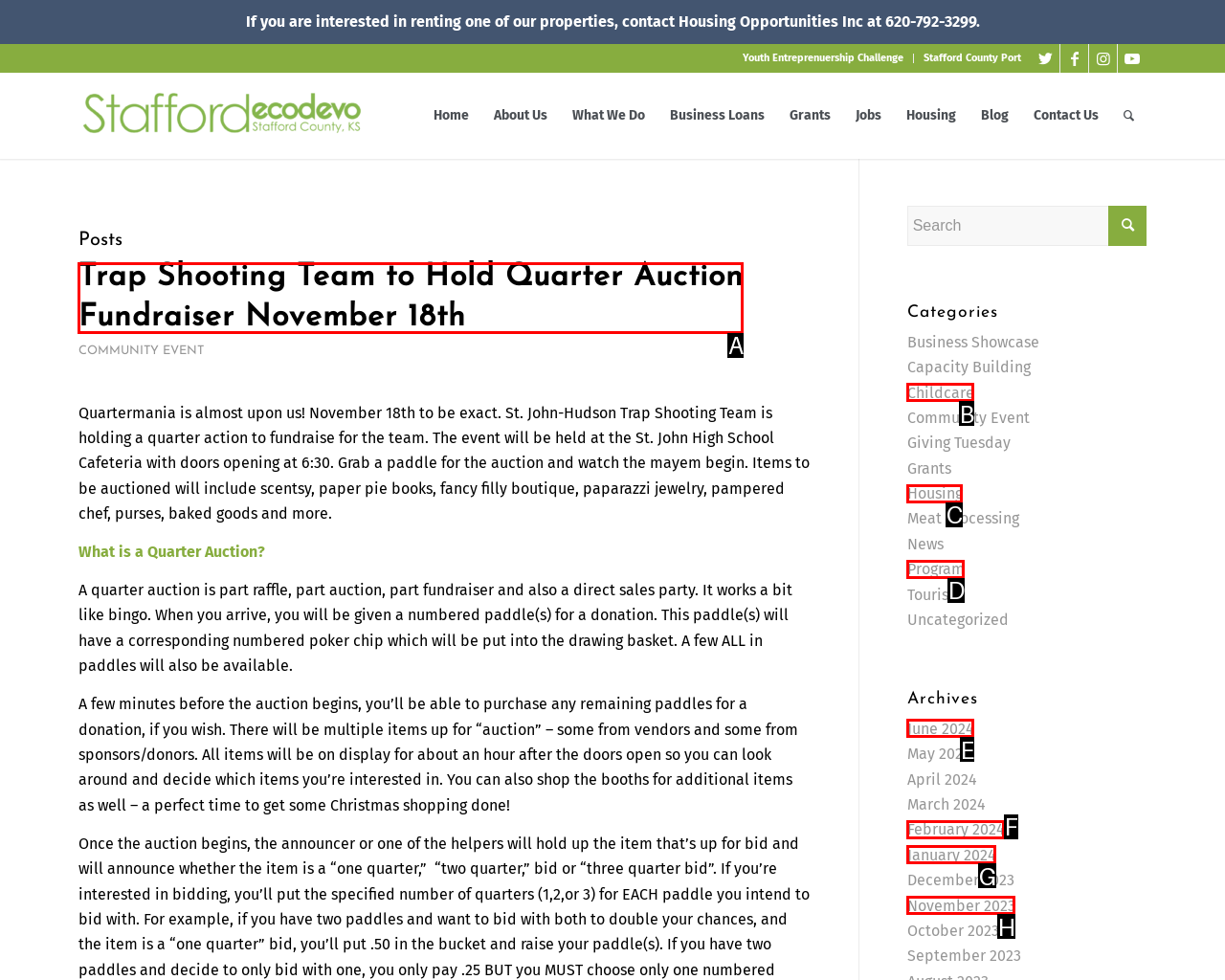Indicate which UI element needs to be clicked to fulfill the task: View the Trap Shooting Team to Hold Quarter Auction Fundraiser November 18th post
Answer with the letter of the chosen option from the available choices directly.

A